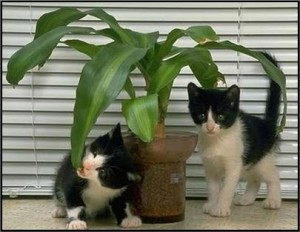Provide a brief response to the question using a single word or phrase: 
What is the kittens' activity?

Exploring a plant